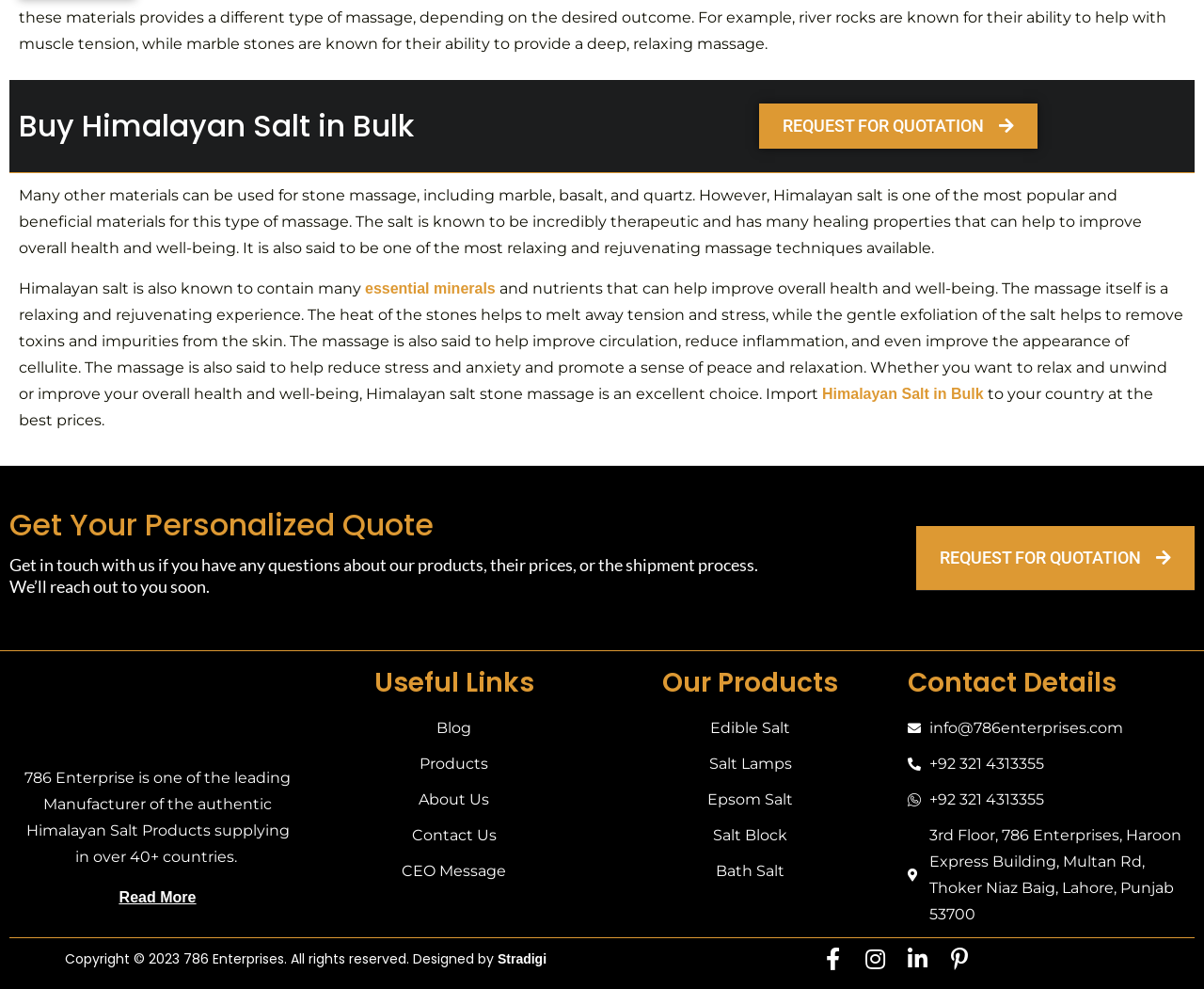Respond to the question below with a concise word or phrase:
What is the purpose of Himalayan salt stone massage?

Relaxation and rejuvenation